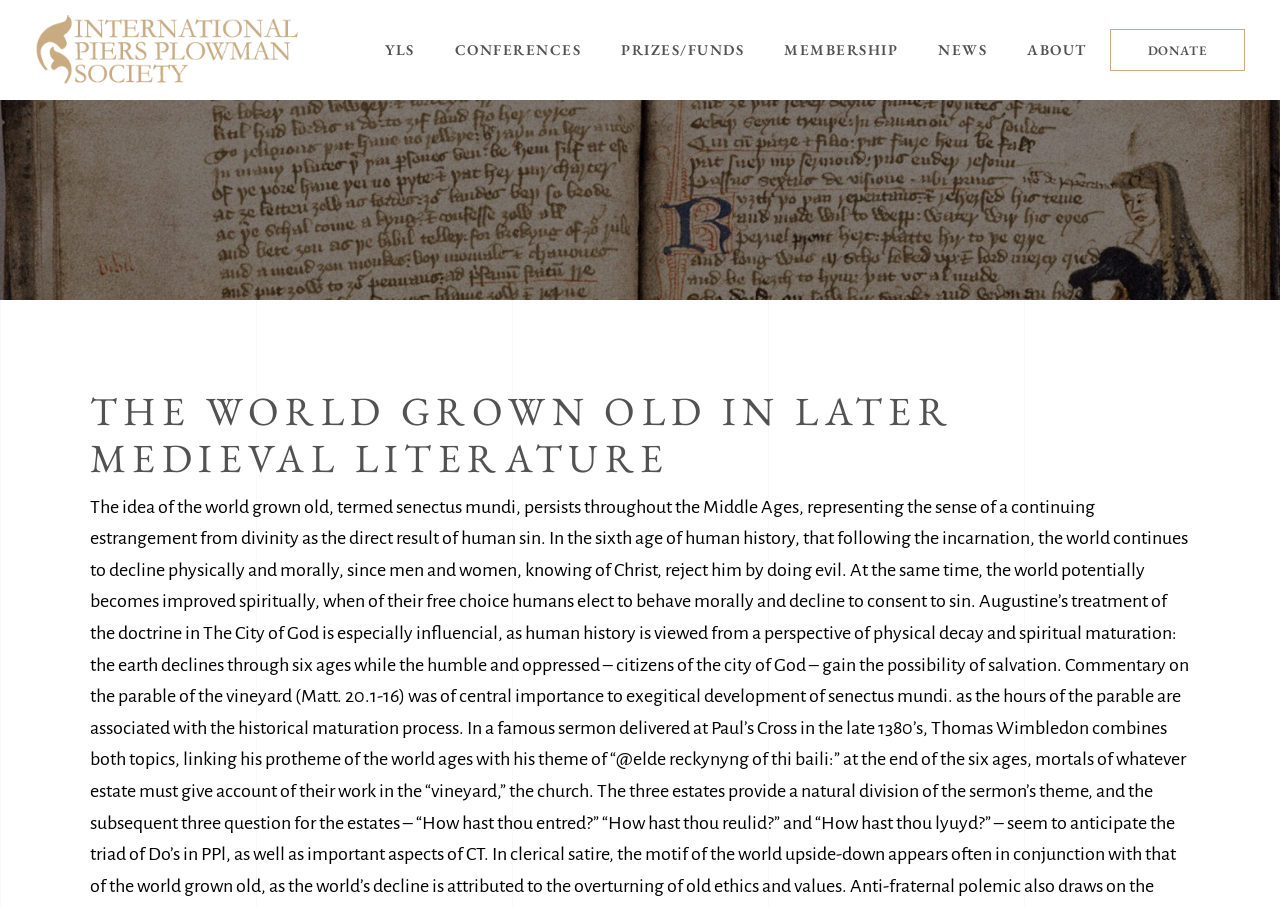Refer to the image and provide a thorough answer to this question:
What is the position of the 'NEWS' link?

I analyzed the bounding box coordinates of the links in the top navigation bar and found that the 'NEWS' link is the fifth link from the left, with coordinates [0.717, 0.036, 0.787, 0.074].